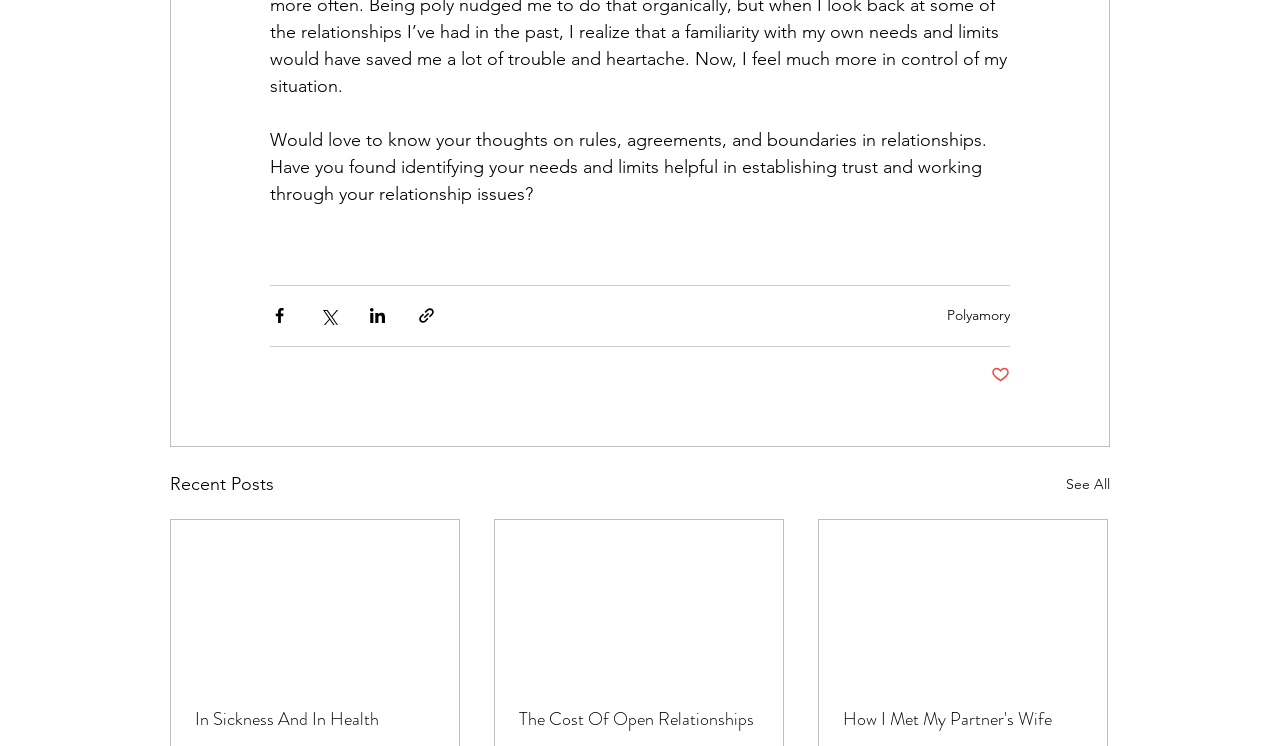What is the status of the post?
Provide a detailed and extensive answer to the question.

The button 'Post not marked as liked' indicates that the post has not been liked by the user, which suggests that the status of the post is not liked.